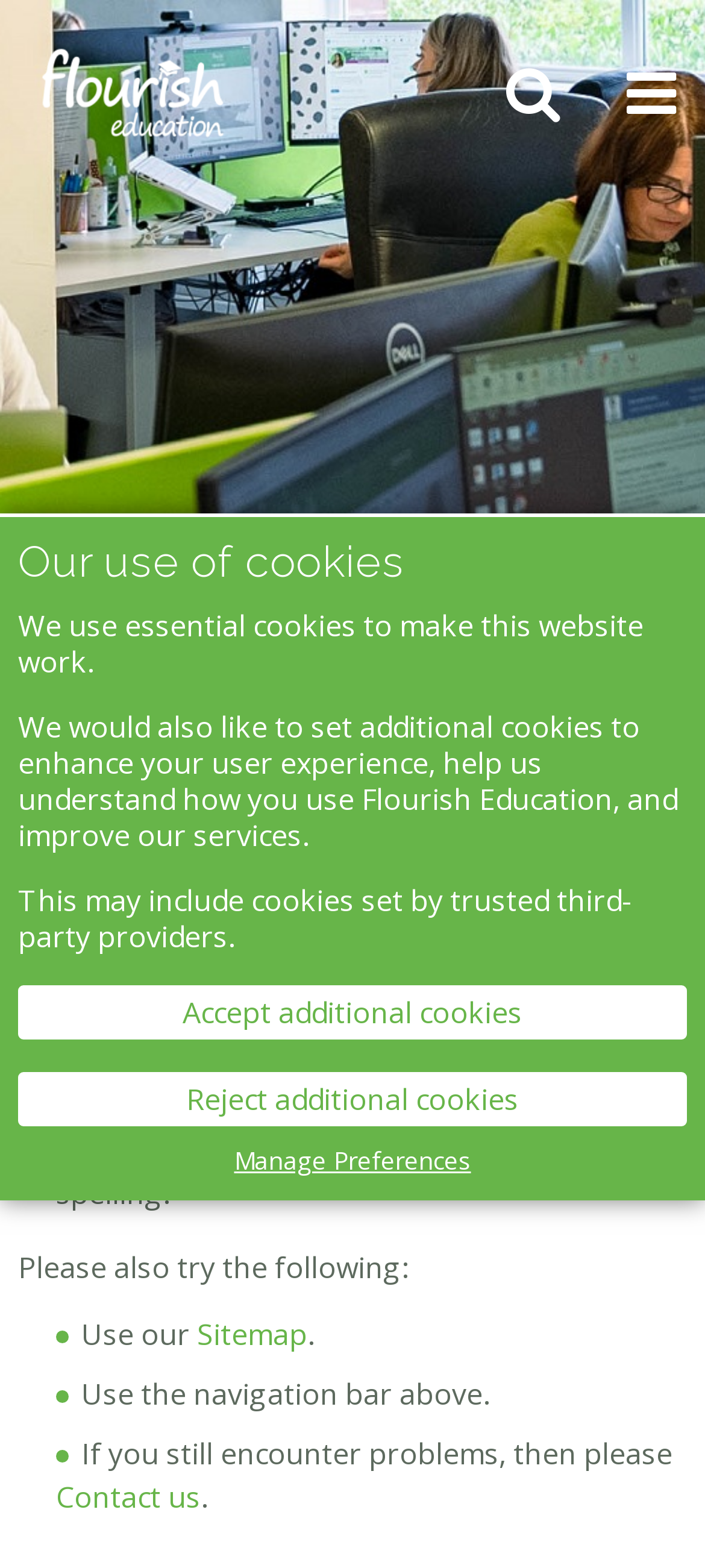Write a detailed summary of the webpage.

The webpage displays an error message "Error 404 - Sorry, the page you have requested is not available - Flourish Education" as its main title. At the top, there is a logo of Flourish Education, accompanied by a search icon on the right. Below the logo, there is a section about cookie usage, which includes three paragraphs of text and two buttons to accept or reject additional cookies. 

Underneath the cookie section, there is a prominent heading "Sorry, we cannot find the page that you are looking for." followed by two paragraphs of text explaining the possible reasons for the error. 

Further down, there is a section with a heading "Please also try the following:" which provides suggestions to the user, including using the sitemap and the navigation bar above. The section also includes a link to contact the website administrators if the problem persists. 

Throughout the page, there are a total of three links: "Flourish Education", "Sitemap", and "Contact us". There are also two buttons: "Accept additional cookies" and "Reject additional cookies".